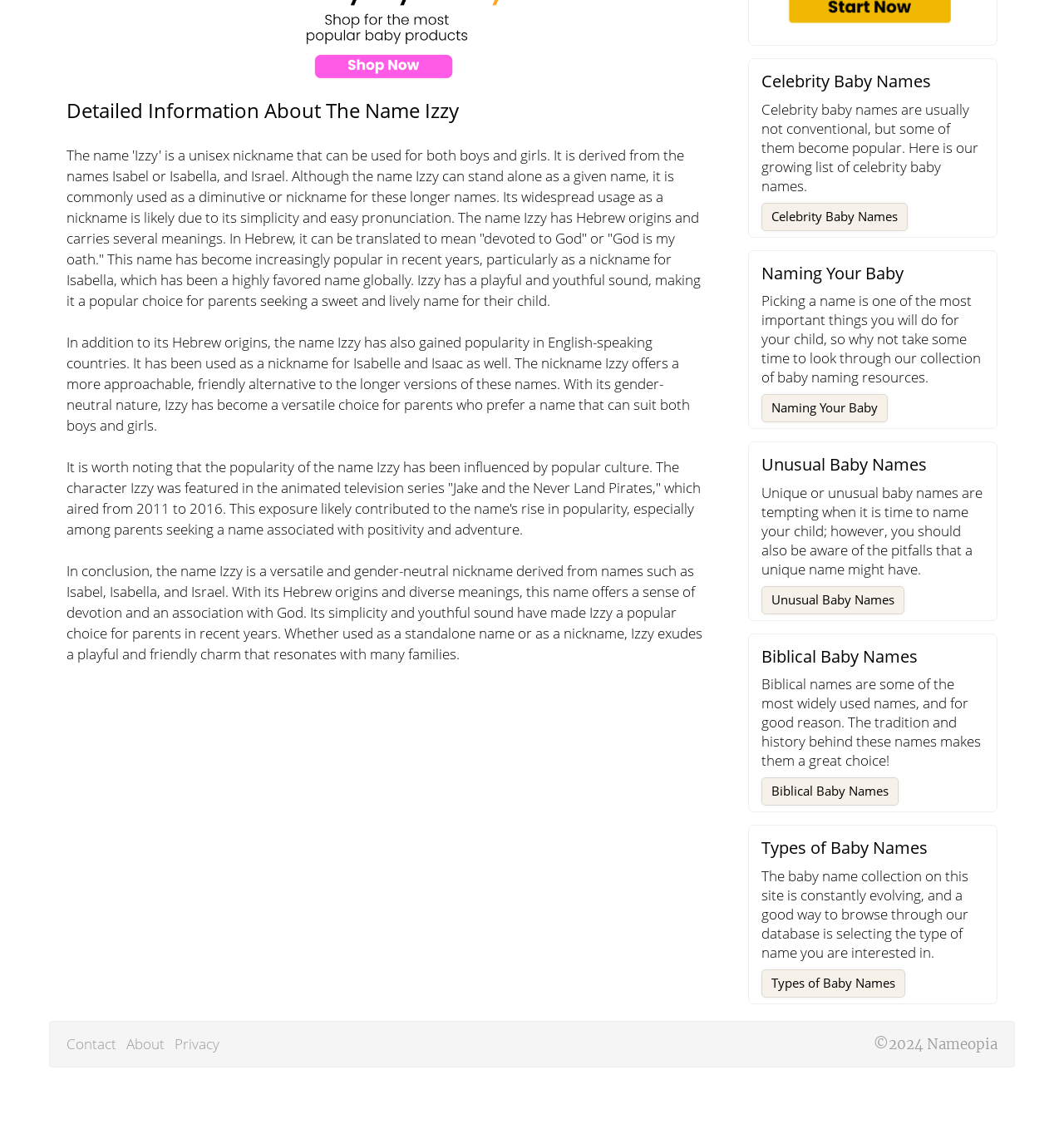Please determine the bounding box of the UI element that matches this description: Types of Baby Names. The coordinates should be given as (top-left x, top-left y, bottom-right x, bottom-right y), with all values between 0 and 1.

[0.716, 0.855, 0.851, 0.88]